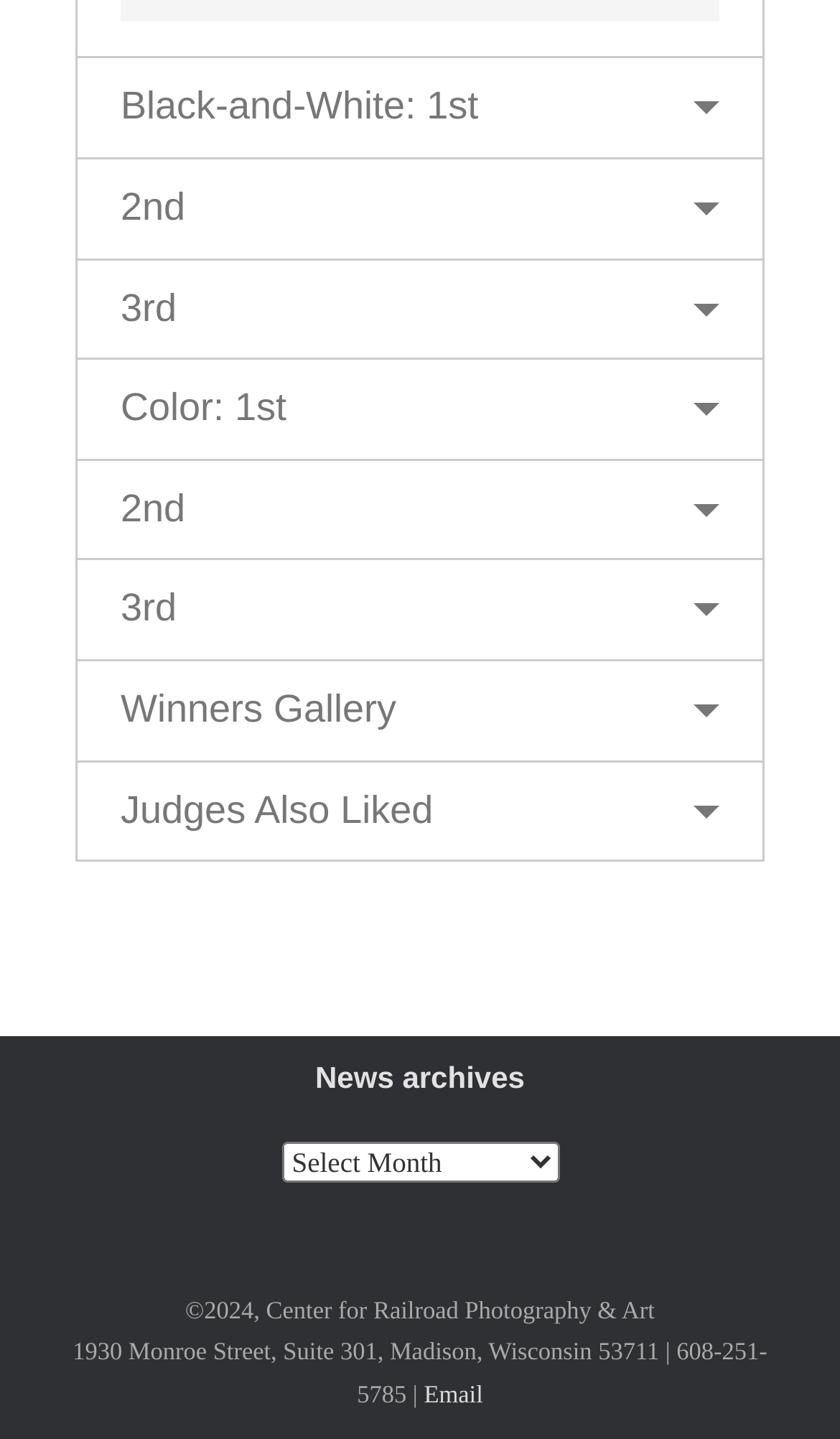Please reply to the following question using a single word or phrase: 
What is the phone number of the Center for Railroad Photography & Art?

608-251-5785